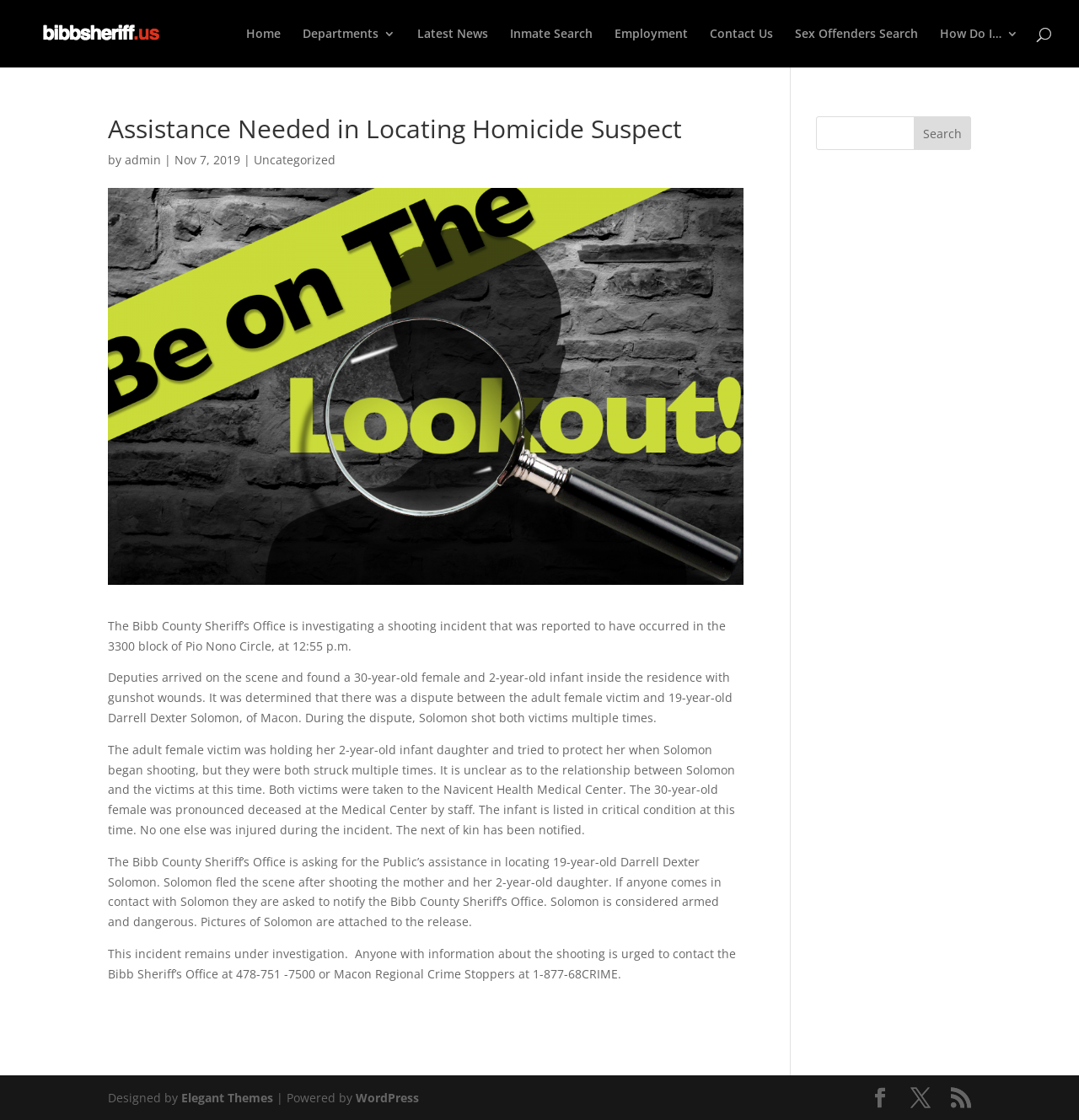Please find the bounding box coordinates of the element's region to be clicked to carry out this instruction: "Enter email address in the 'Email' field".

None